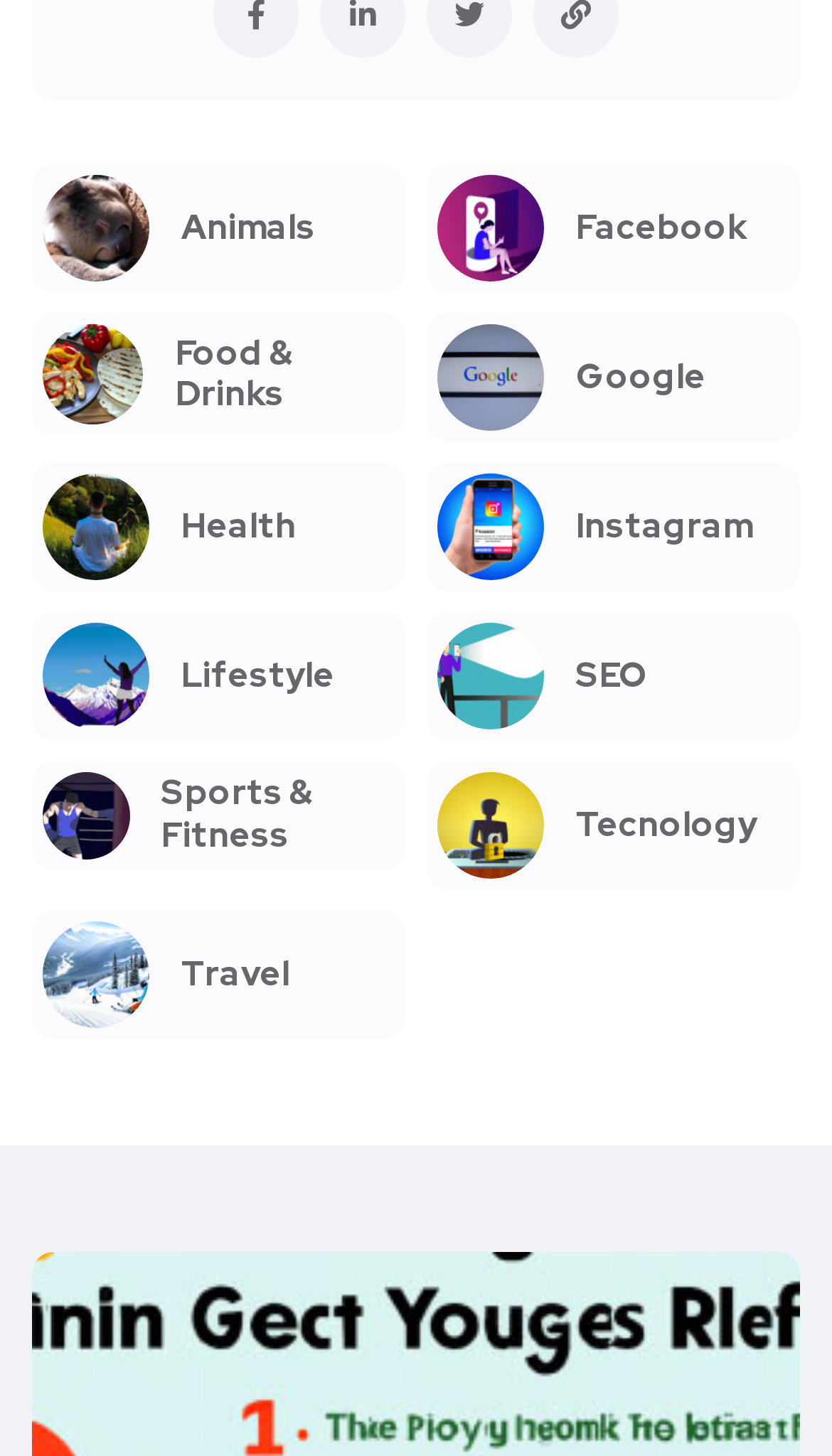What is the vertical position of the 'Food & Drinks' link?
Please respond to the question with a detailed and well-explained answer.

I compared the y1 and y2 coordinates of the 'Food & Drinks' link and the 'health' link. The y1 and y2 values of the 'Food & Drinks' link are smaller than those of the 'health' link, indicating that it is above the 'health' link.